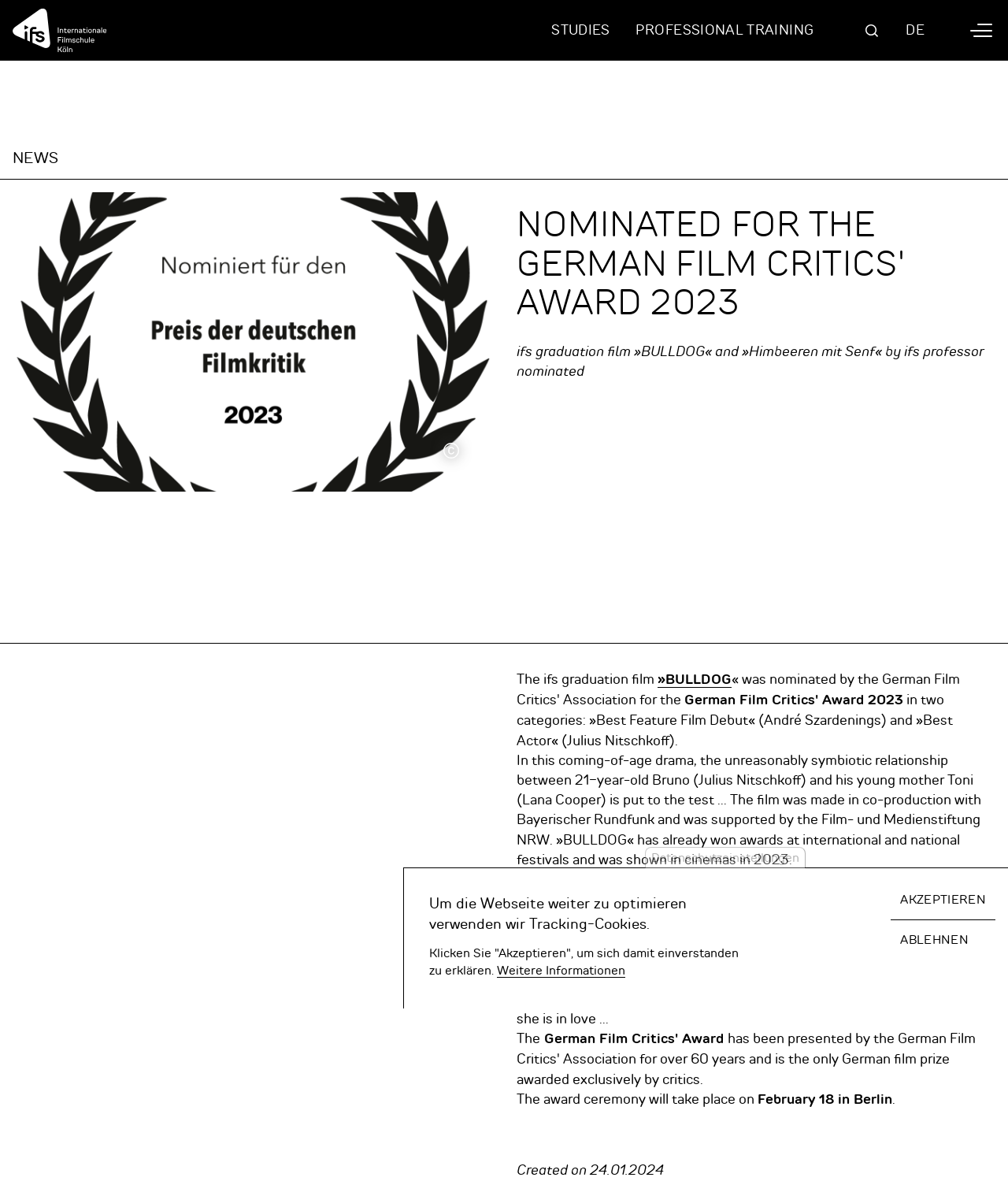When is the award ceremony for the German Film Critics' Award?
Using the visual information, respond with a single word or phrase.

February 18